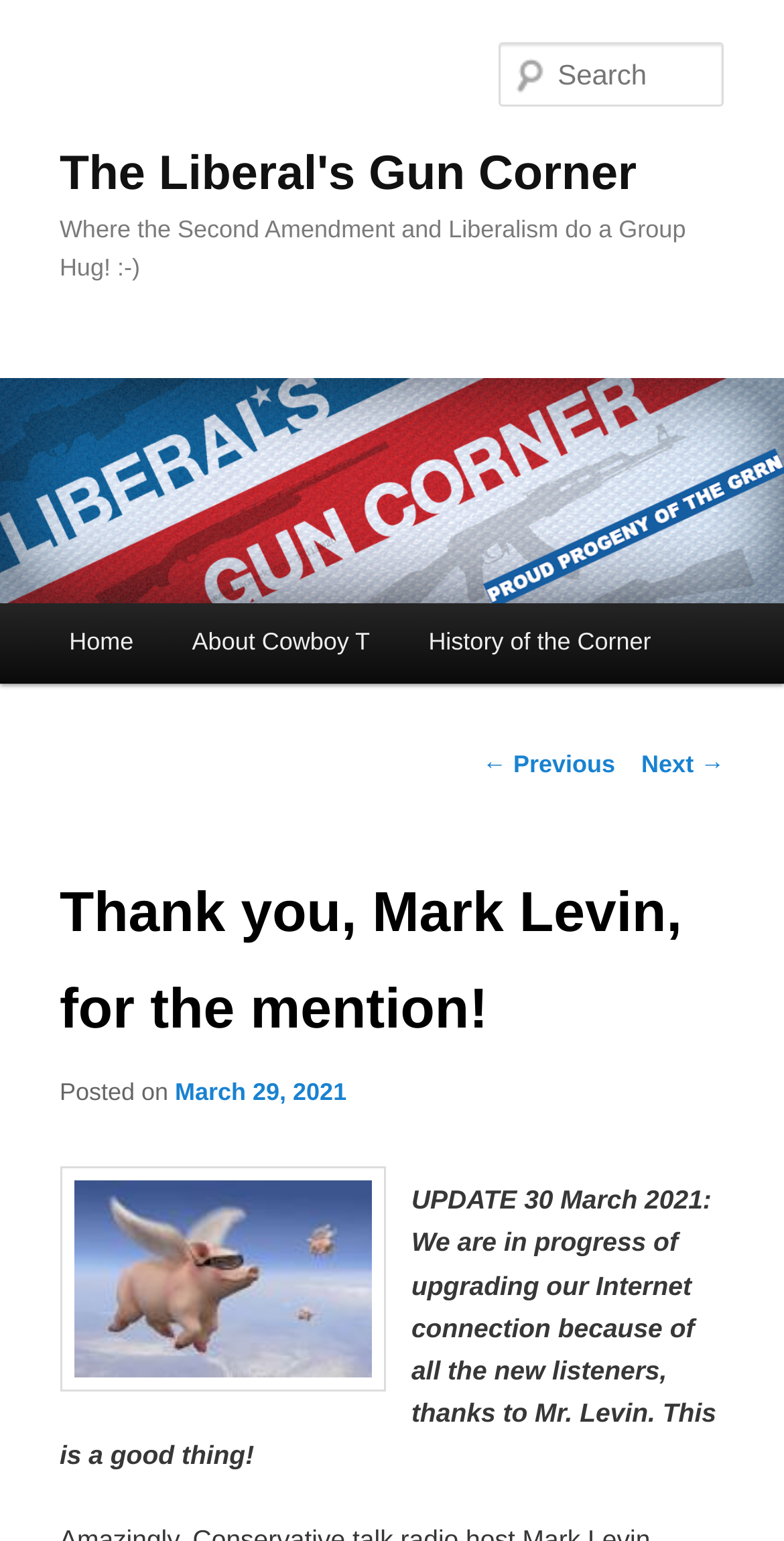Identify the bounding box of the UI element described as follows: "Home". Provide the coordinates as four float numbers in the range of 0 to 1 [left, top, right, bottom].

[0.051, 0.392, 0.208, 0.444]